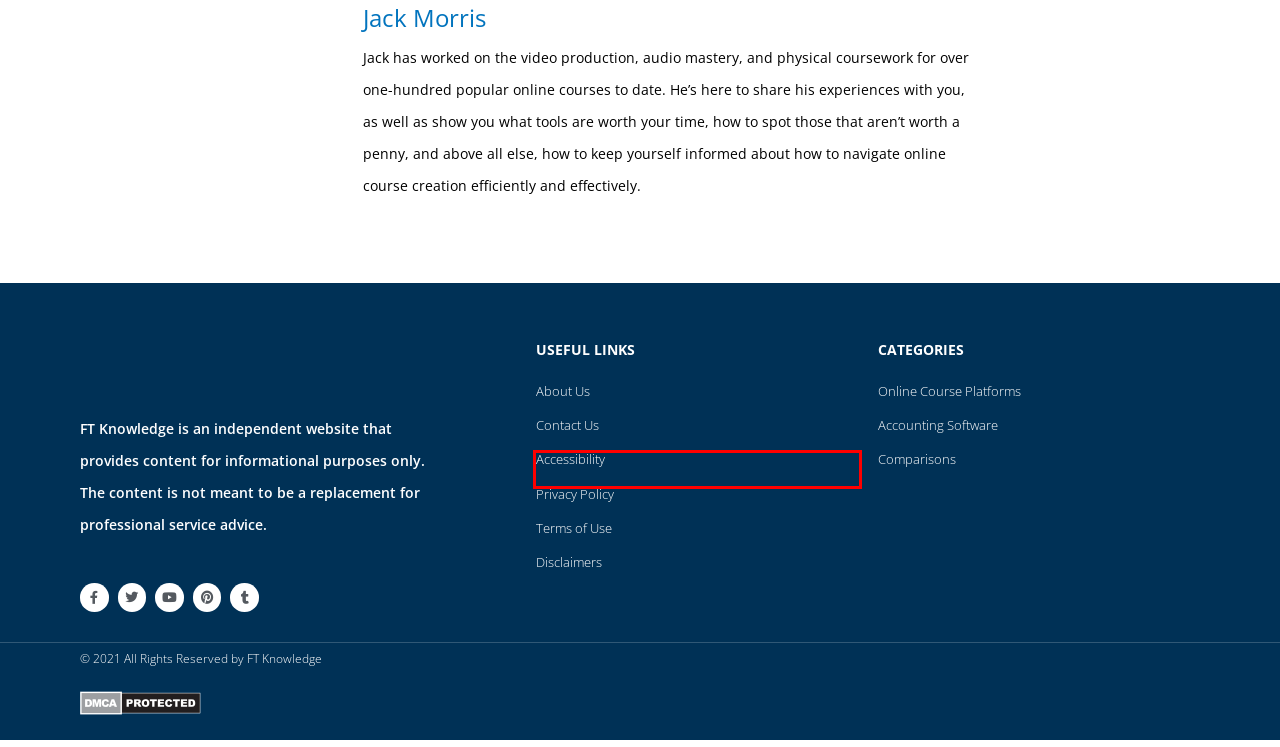You are provided with a screenshot of a webpage containing a red rectangle bounding box. Identify the webpage description that best matches the new webpage after the element in the bounding box is clicked. Here are the potential descriptions:
A. Online Course Platforms | FTKnowledge
B. Kajabi Subcategories (Updated 2022) | Protected by DMCA.com
C. Accessibility - FTKnowledge
D. Accounting Software | FTKnowledge
E. Privacy Policy - FT Knowledge
F. Kajabi Extra Topics | FTKnowledge
G. Contact - FT Knowledge
H. Terms Of Use - FT Knowledge

C